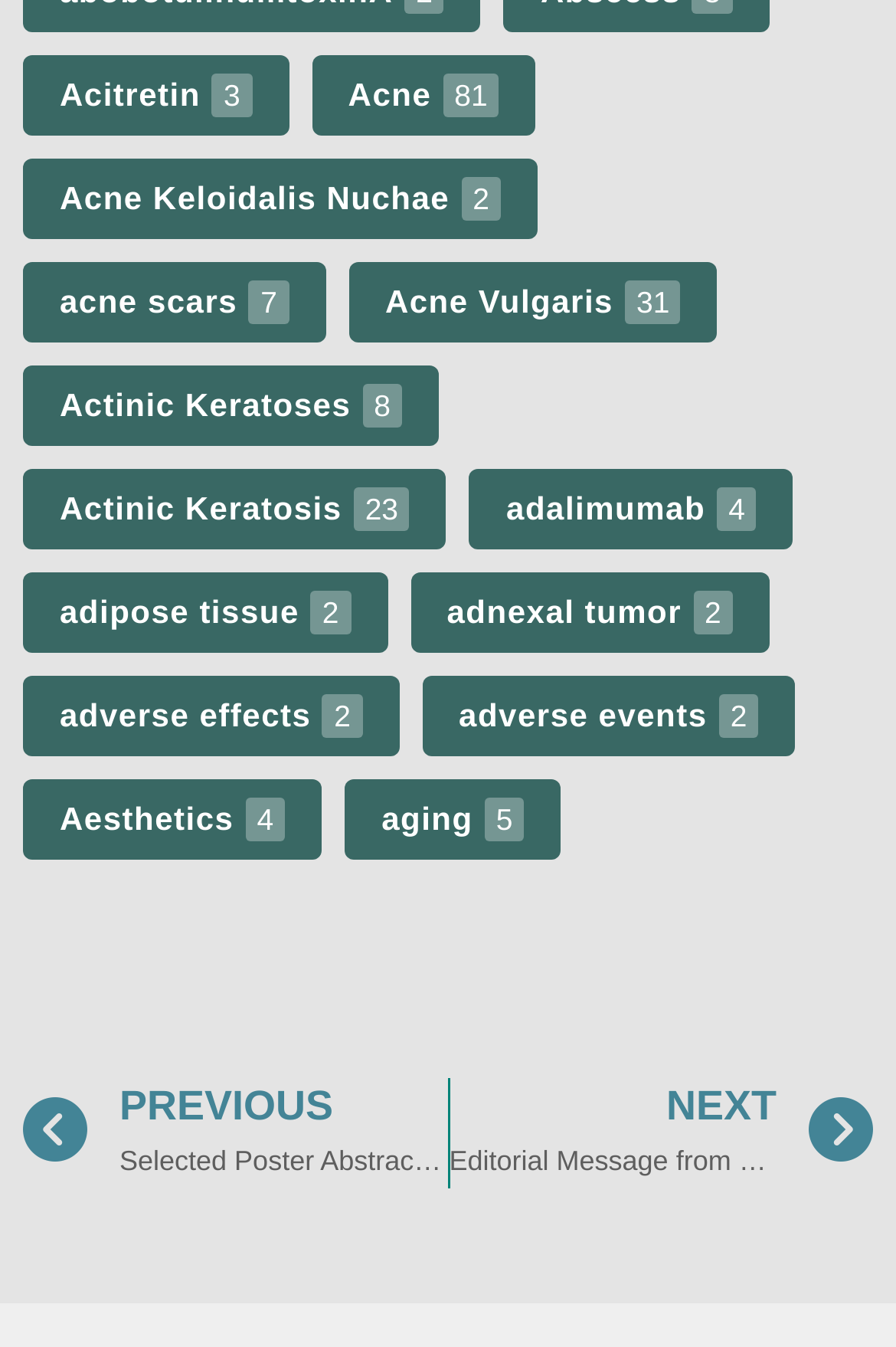Identify the bounding box coordinates of the clickable region necessary to fulfill the following instruction: "Go to previous page". The bounding box coordinates should be four float numbers between 0 and 1, i.e., [left, top, right, bottom].

[0.026, 0.8, 0.499, 0.882]